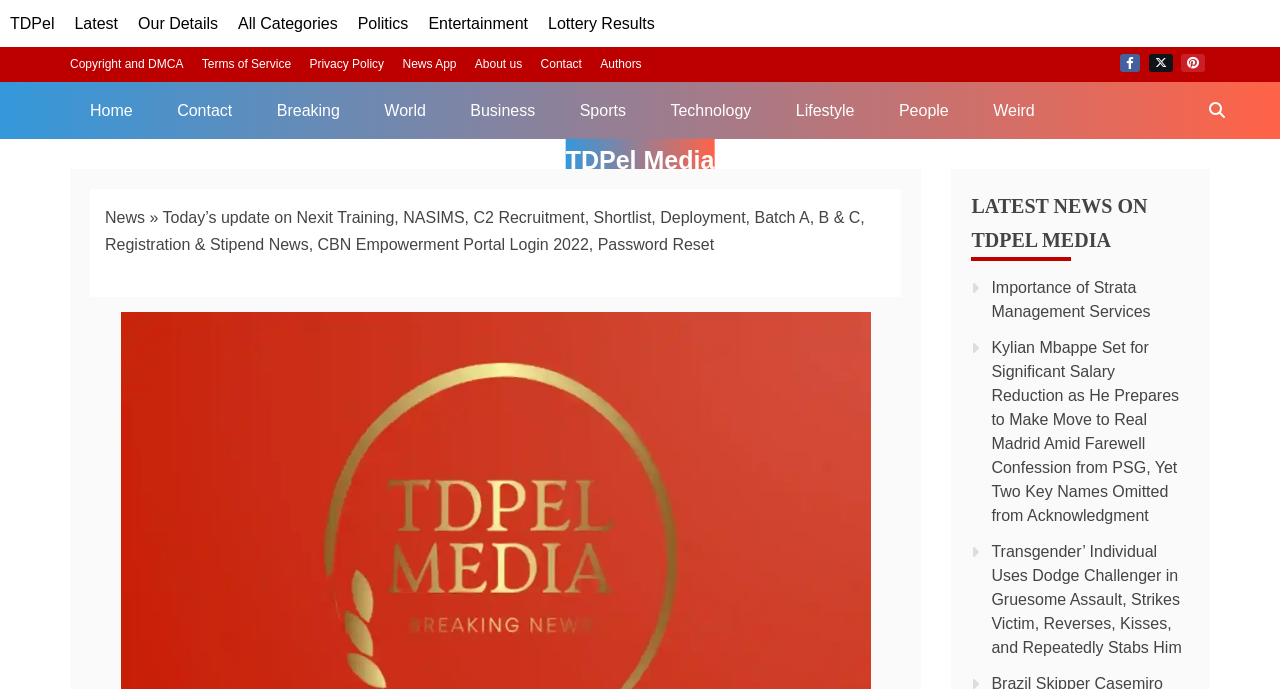Find and specify the bounding box coordinates that correspond to the clickable region for the instruction: "Click on the 'TDPel' link".

[0.008, 0.022, 0.043, 0.046]